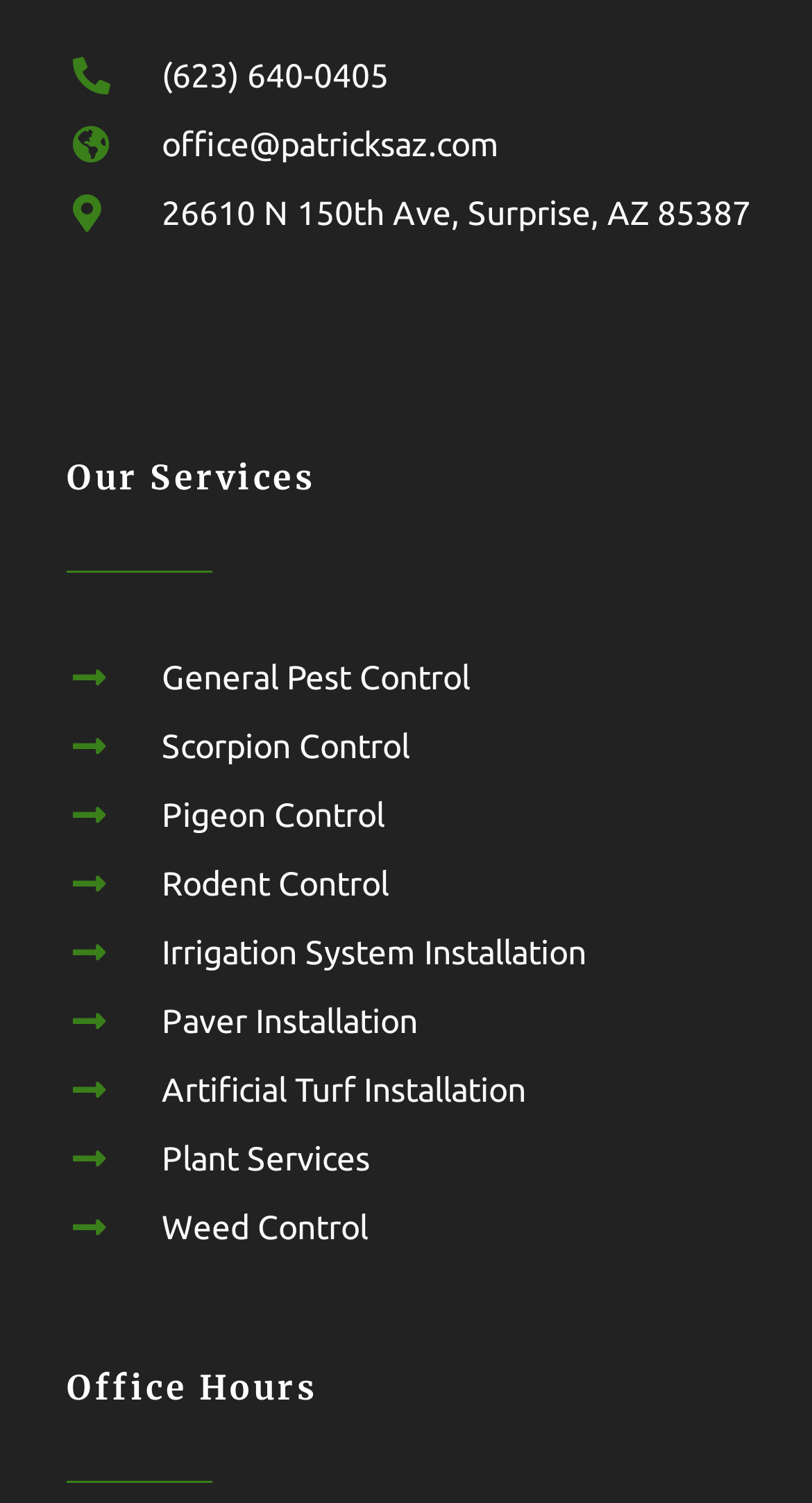Give a concise answer of one word or phrase to the question: 
What services does the company offer?

Pest control, irrigation, paver installation, etc.